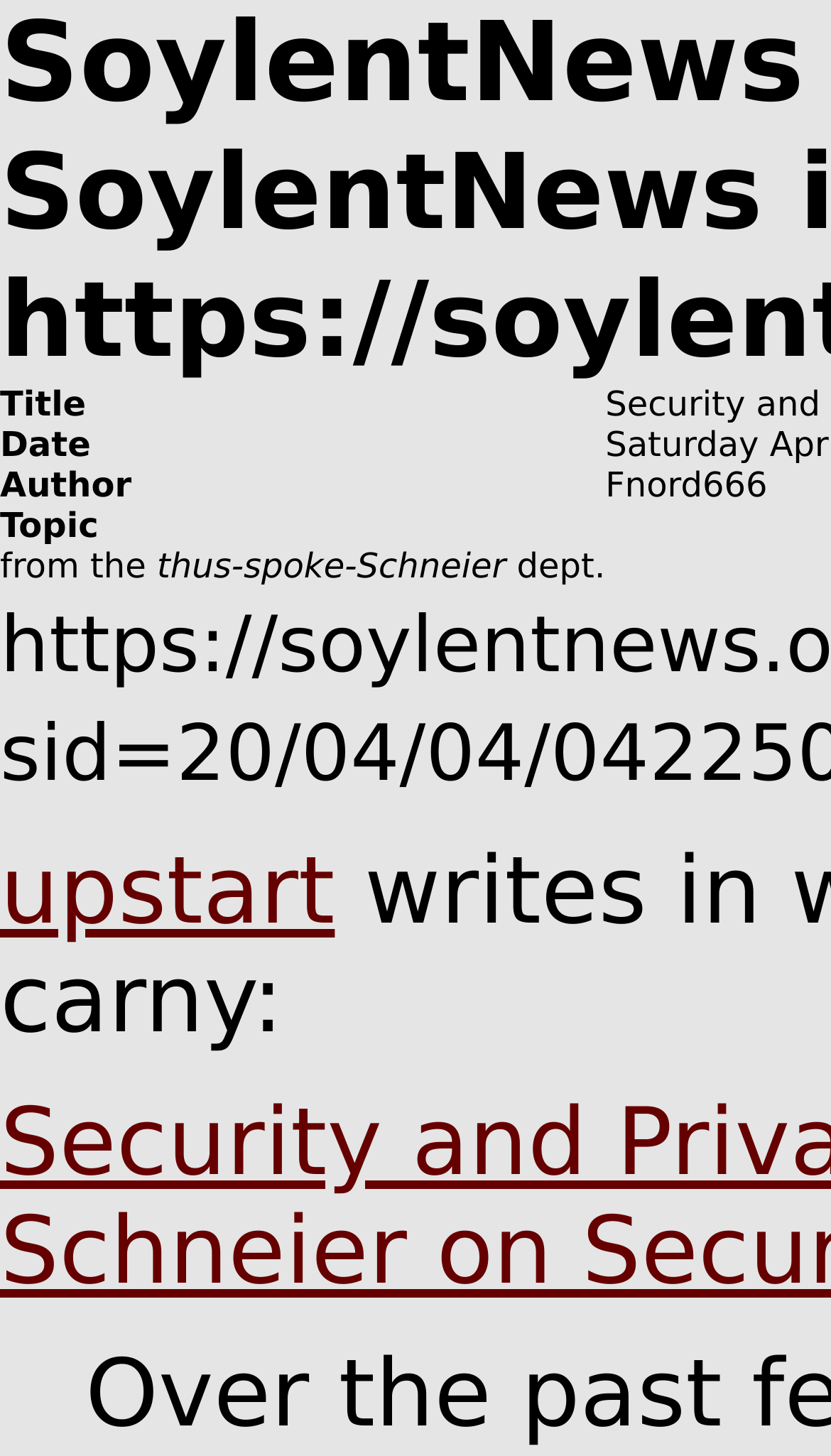Give an in-depth explanation of the webpage layout and content.

The webpage is titled "Main Page" and has a structured layout with multiple sections. At the top, there are five rows of information, each consisting of two columns. The first column of each row contains a label, such as "Title", "Date", "Author", "Topic", and an unspecified label. The second column of each row is empty, except for the last row, which contains the text "from the thus-spoke-Schneier dept.". 

Below these rows, there is a link labeled "upstart" located near the top-left corner of the page.